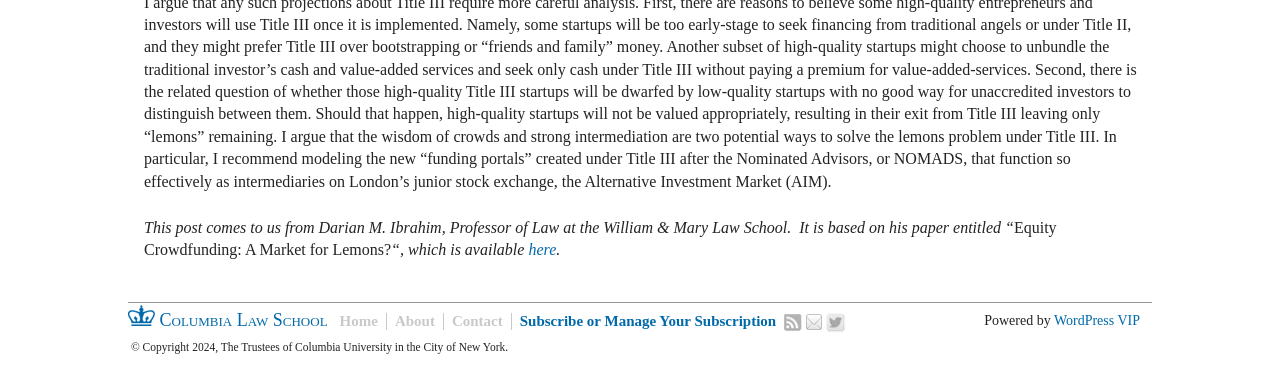Where can the full paper by Darian M. Ibrahim be accessed?
Based on the visual information, provide a detailed and comprehensive answer.

The answer can be found in the first paragraph of the webpage, where it is mentioned that the full paper is available 'here'.